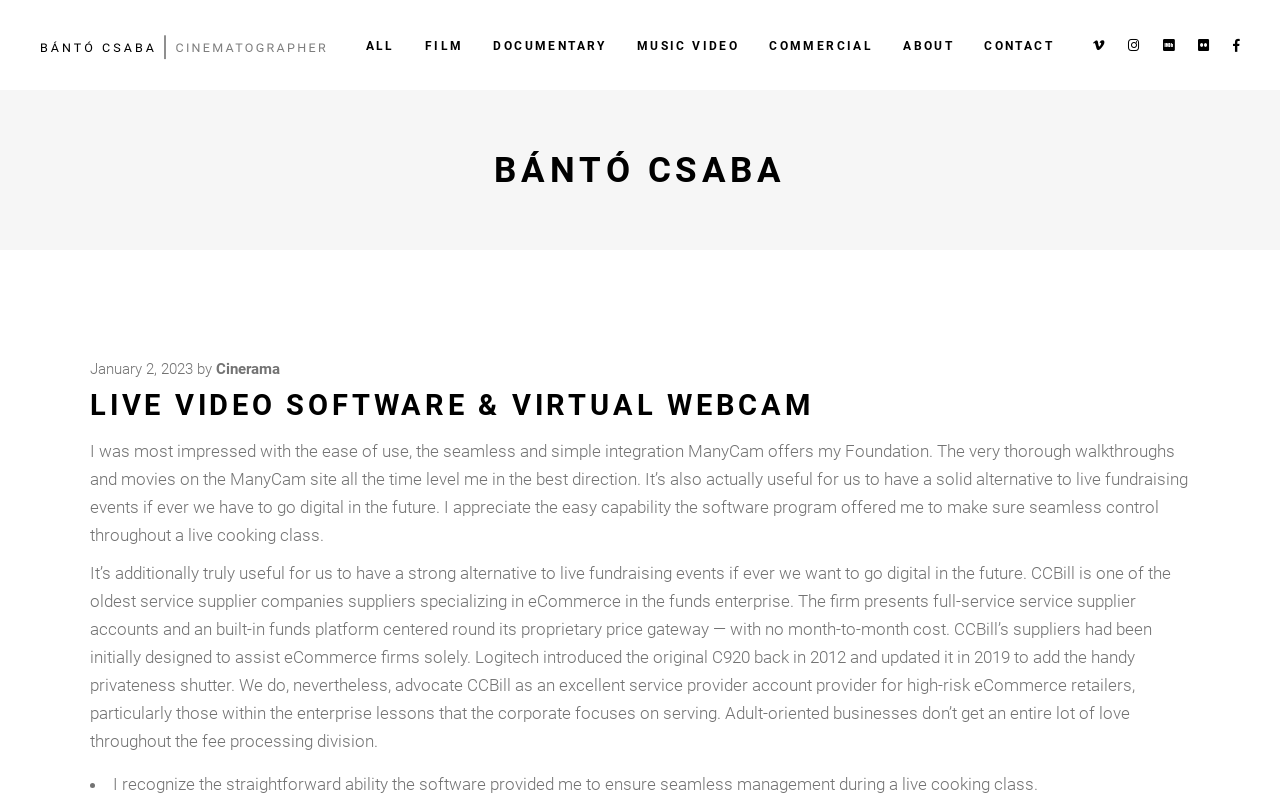Could you determine the bounding box coordinates of the clickable element to complete the instruction: "Click the ABOUT link"? Provide the coordinates as four float numbers between 0 and 1, i.e., [left, top, right, bottom].

[0.694, 0.0, 0.757, 0.113]